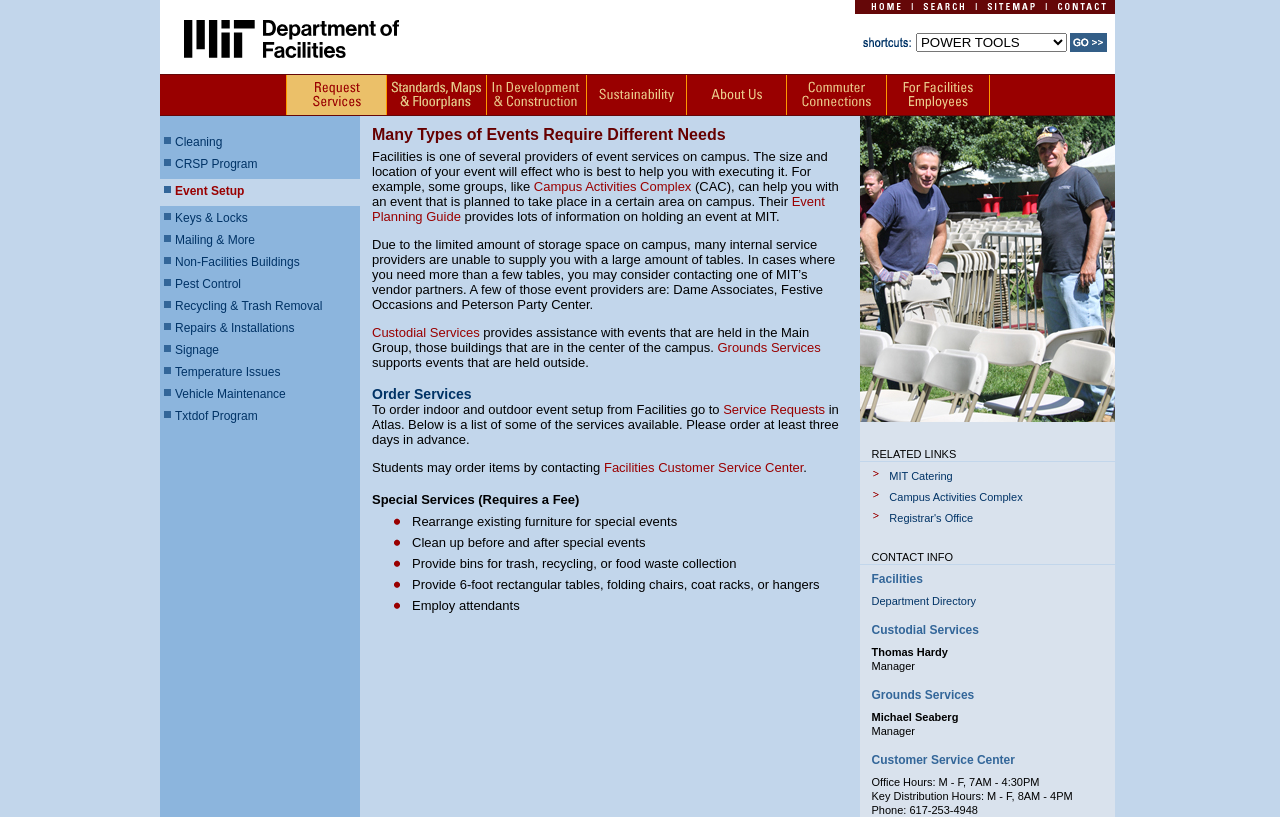Answer the question using only a single word or phrase: 
What is the purpose of the table in the main content area?

Request Services